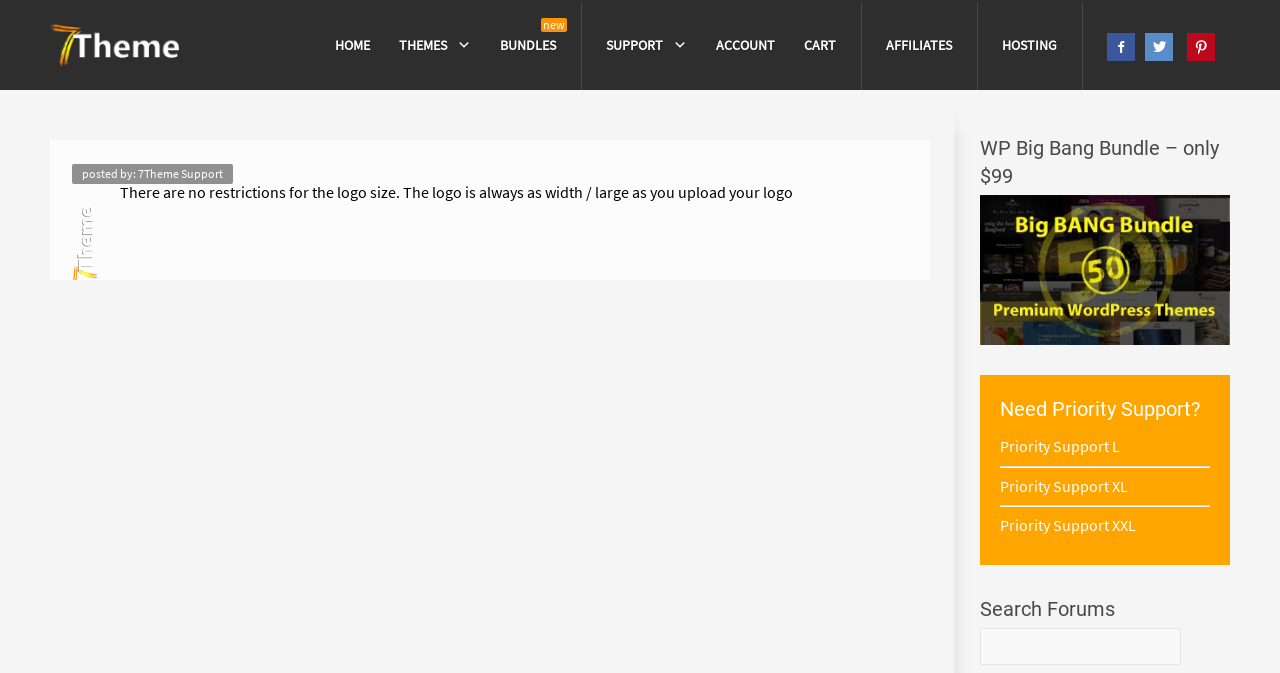Extract the bounding box coordinates for the UI element described by the text: "Bundles". The coordinates should be in the form of [left, top, right, bottom] with values between 0 and 1.

[0.391, 0.009, 0.434, 0.086]